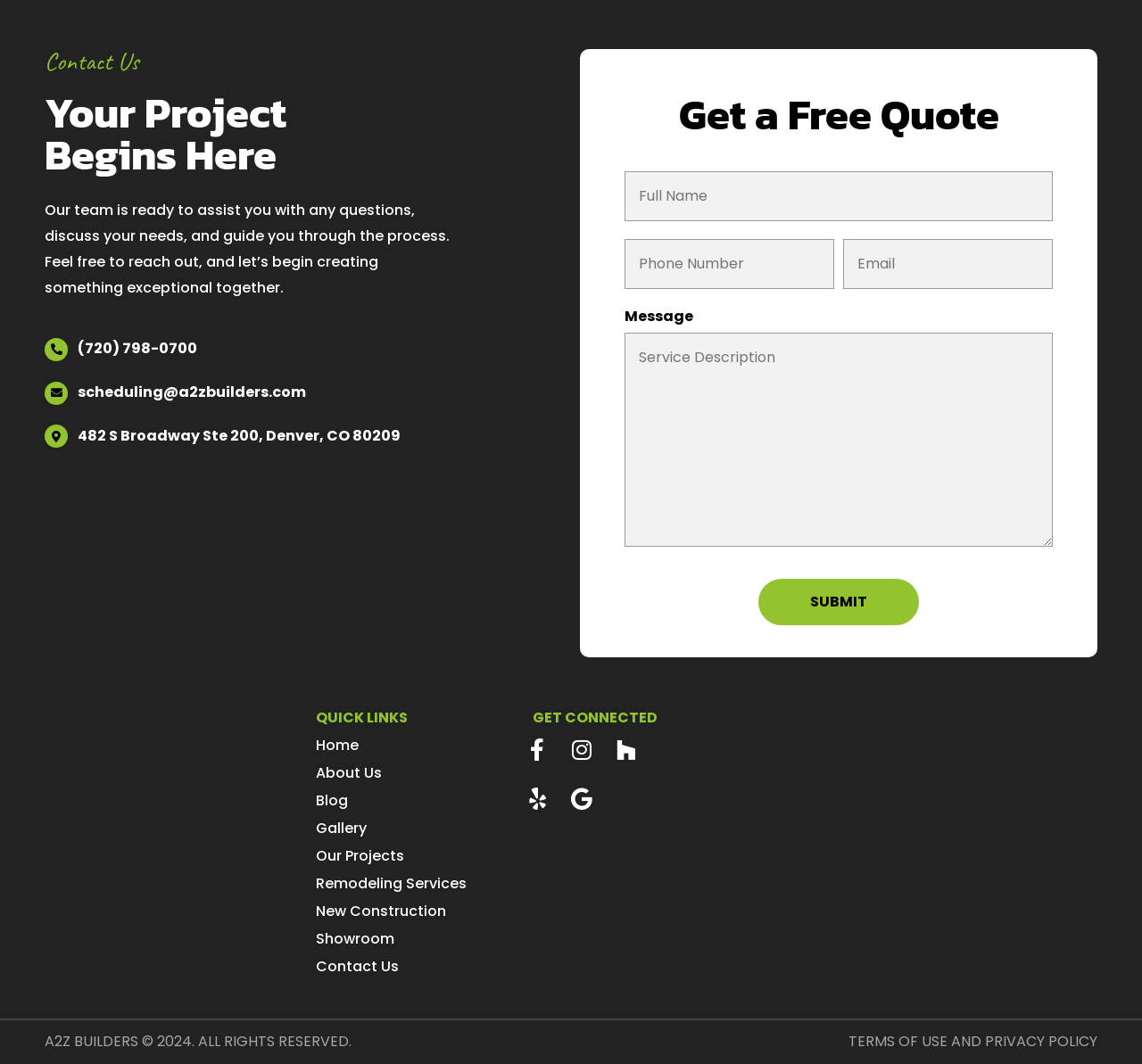Please pinpoint the bounding box coordinates for the region I should click to adhere to this instruction: "Click the 'Submit' button".

[0.664, 0.544, 0.805, 0.587]